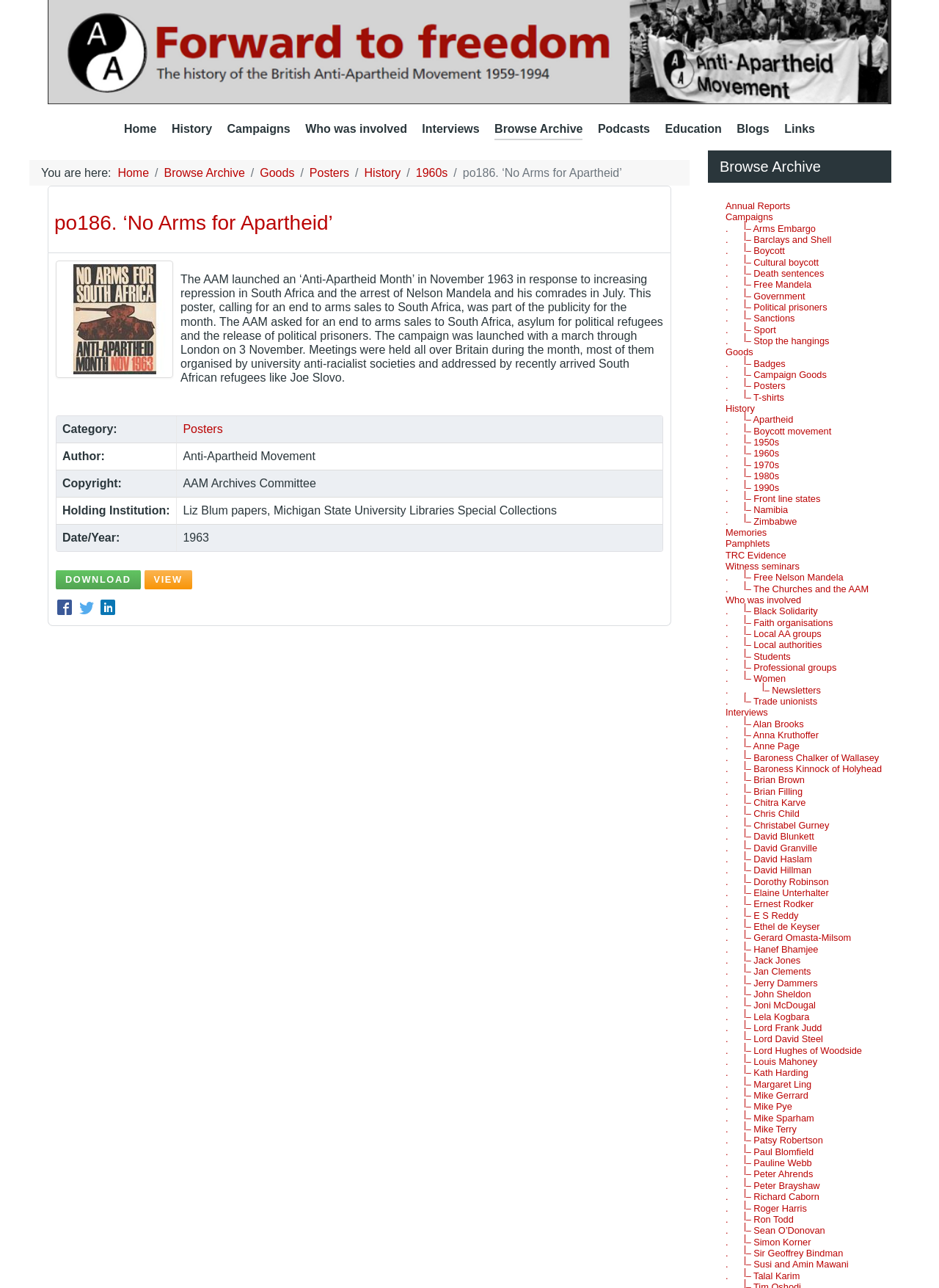Examine the image carefully and respond to the question with a detailed answer: 
What is the name of the institution that holds the Liz Blum papers?

The question can be answered by looking at the table in the webpage, which lists the holding institution as 'Liz Blum papers, Michigan State University Libraries Special Collections'.